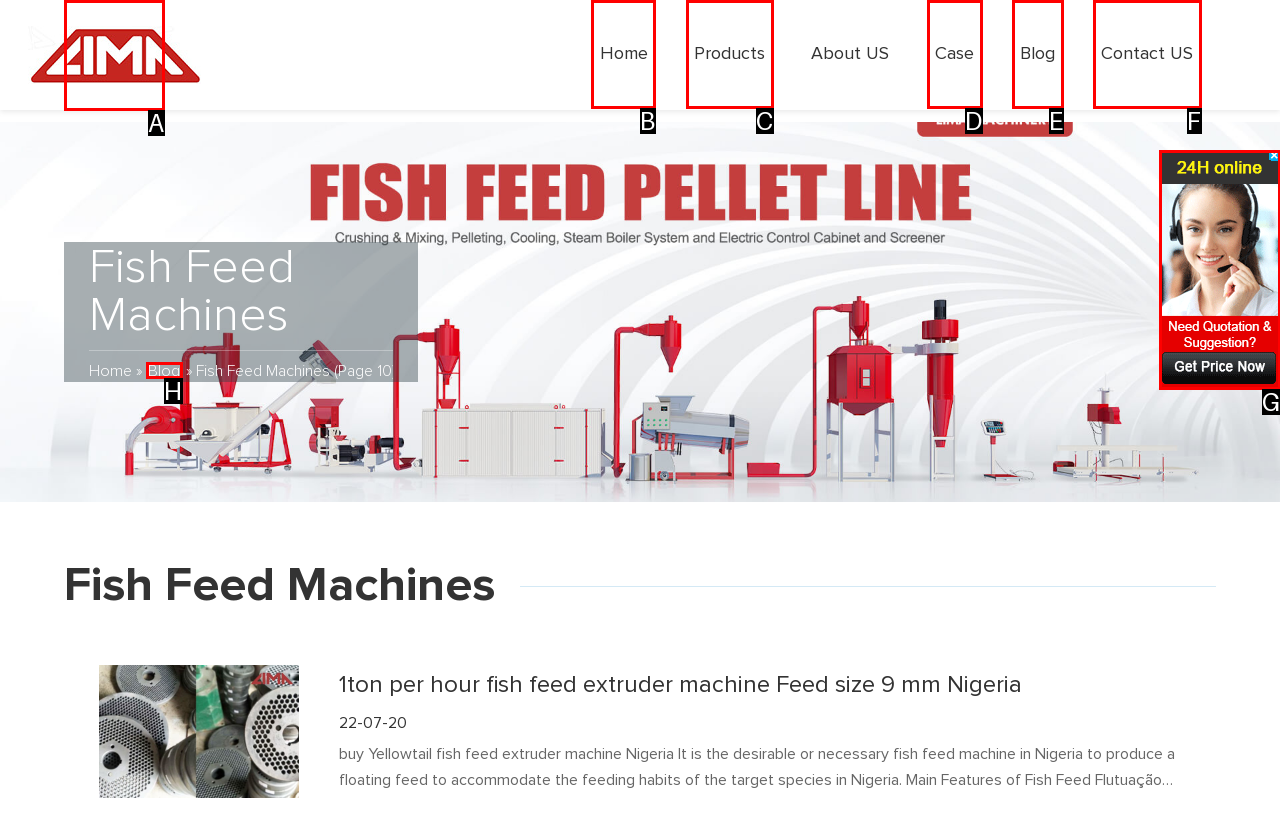Specify which HTML element I should click to complete this instruction: Check the comments section Answer with the letter of the relevant option.

None